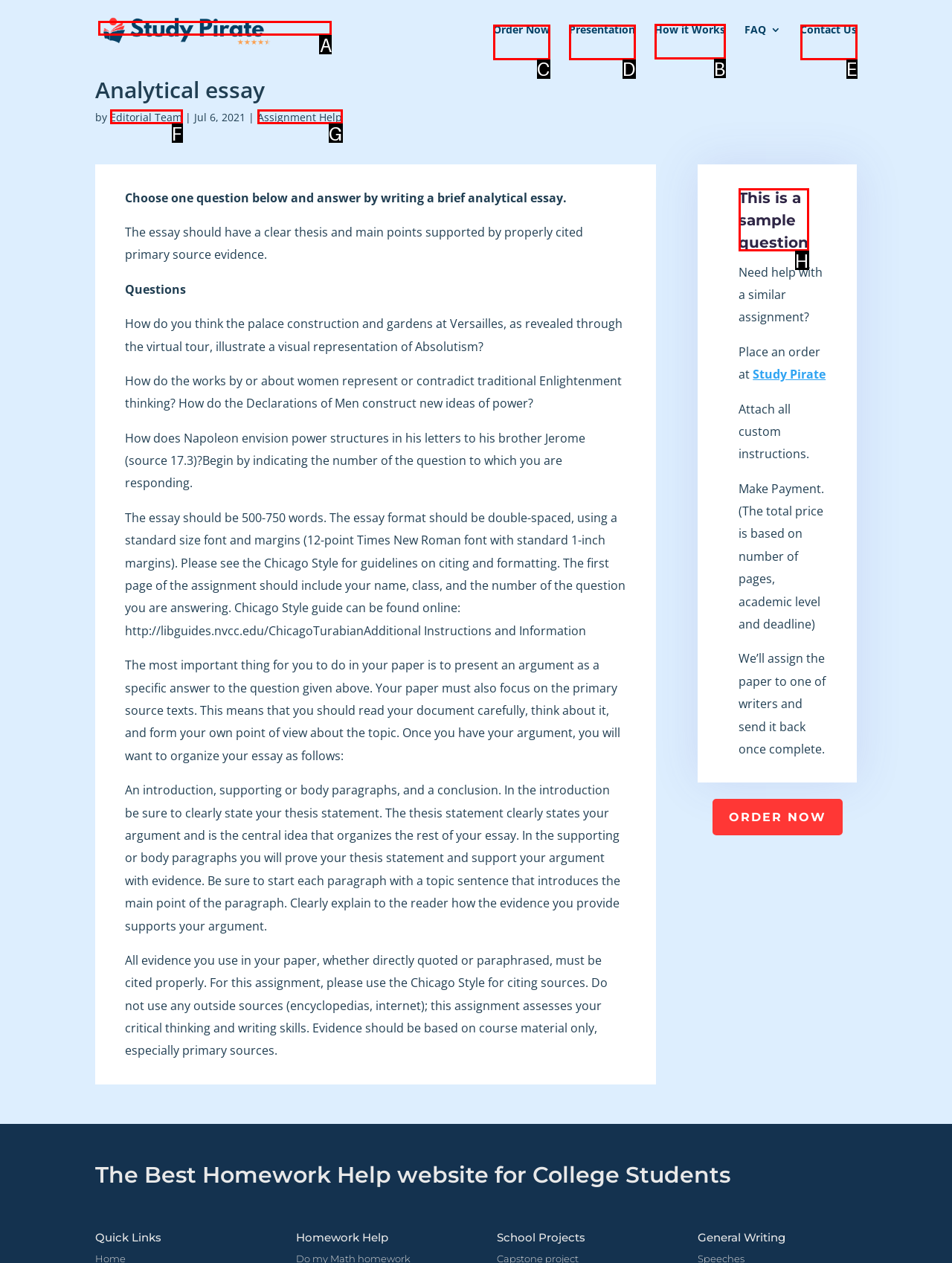What letter corresponds to the UI element to complete this task: Read more about 'How it Works'
Answer directly with the letter.

B